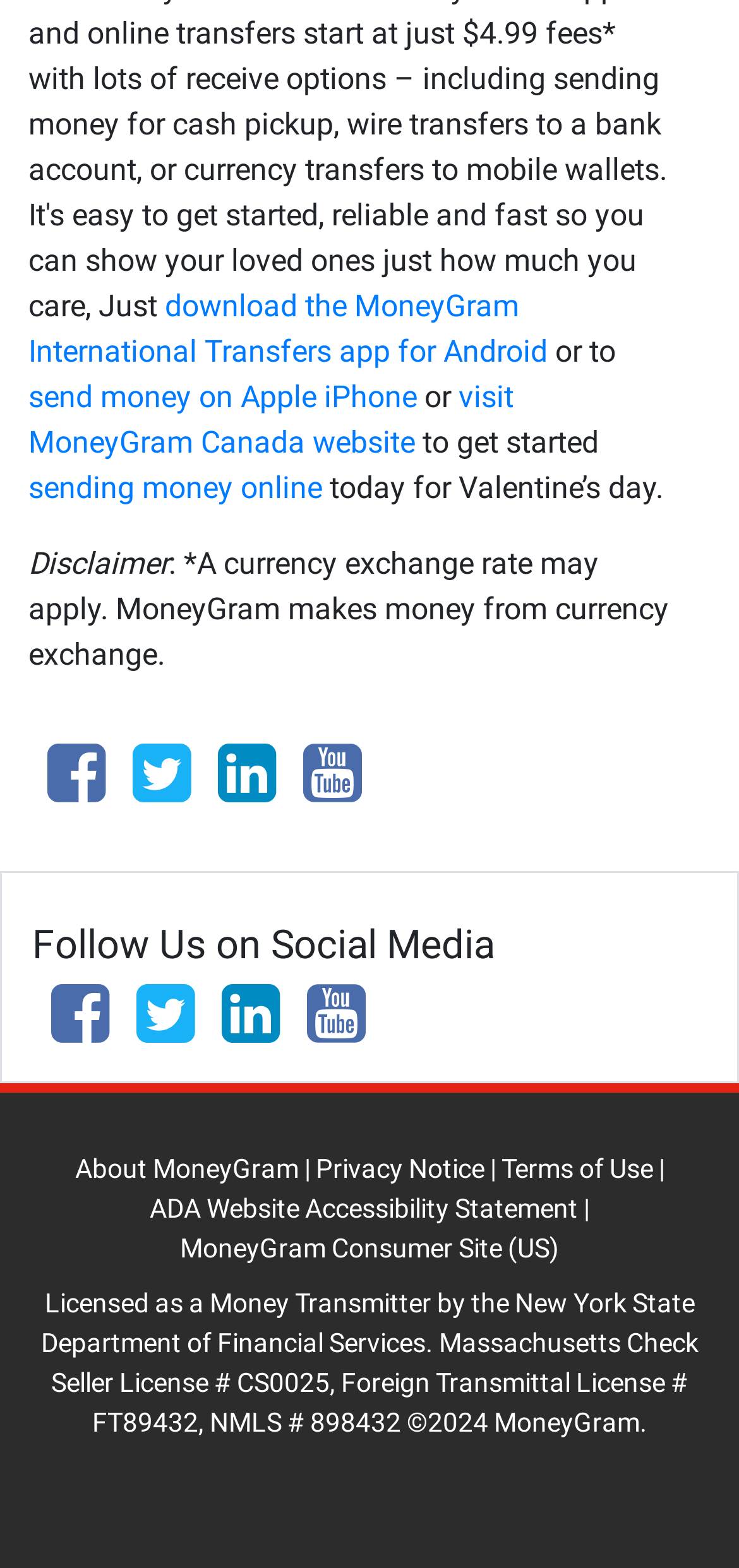Use a single word or phrase to answer the following:
What is the license information mentioned on the website?

New York State Department of Financial Services